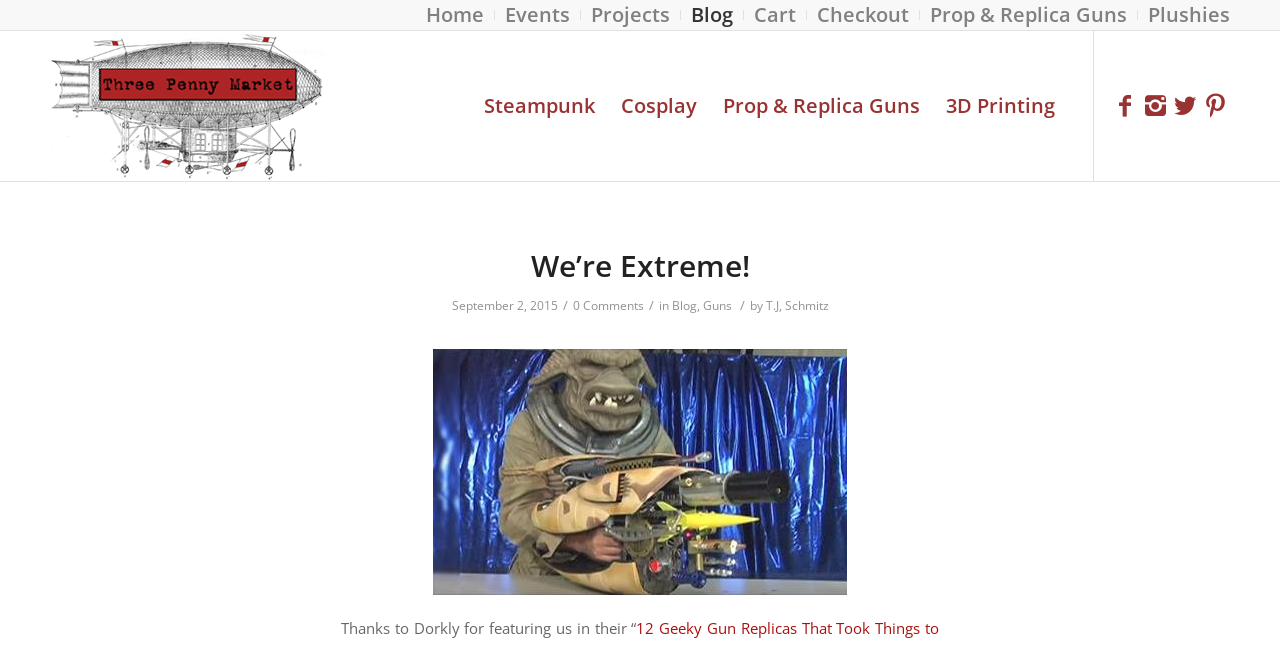Who is the author of the latest article?
Please answer the question with a detailed response using the information from the screenshot.

The author of the latest article can be found in the main content area of the webpage, where it says 'by T.J. Schmitz' below the title of the article.